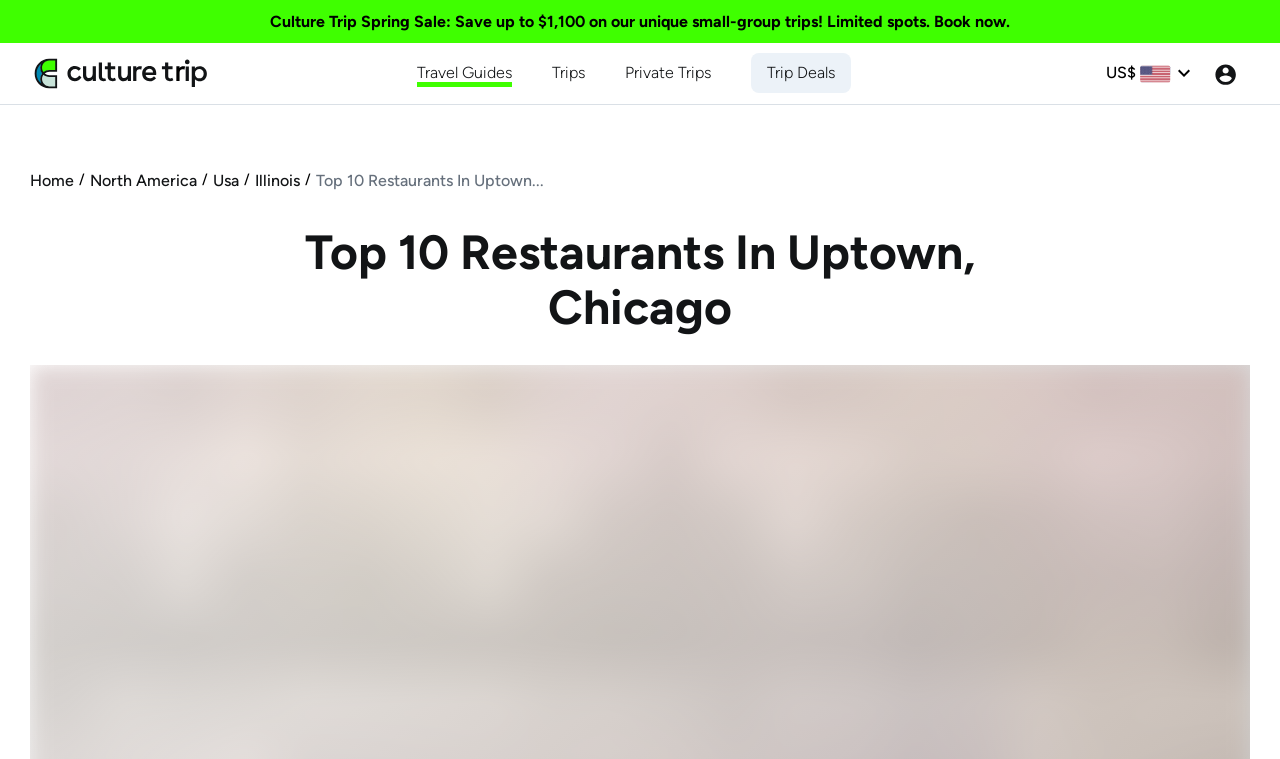Identify the bounding box for the UI element described as: "Shop". Ensure the coordinates are four float numbers between 0 and 1, formatted as [left, top, right, bottom].

None